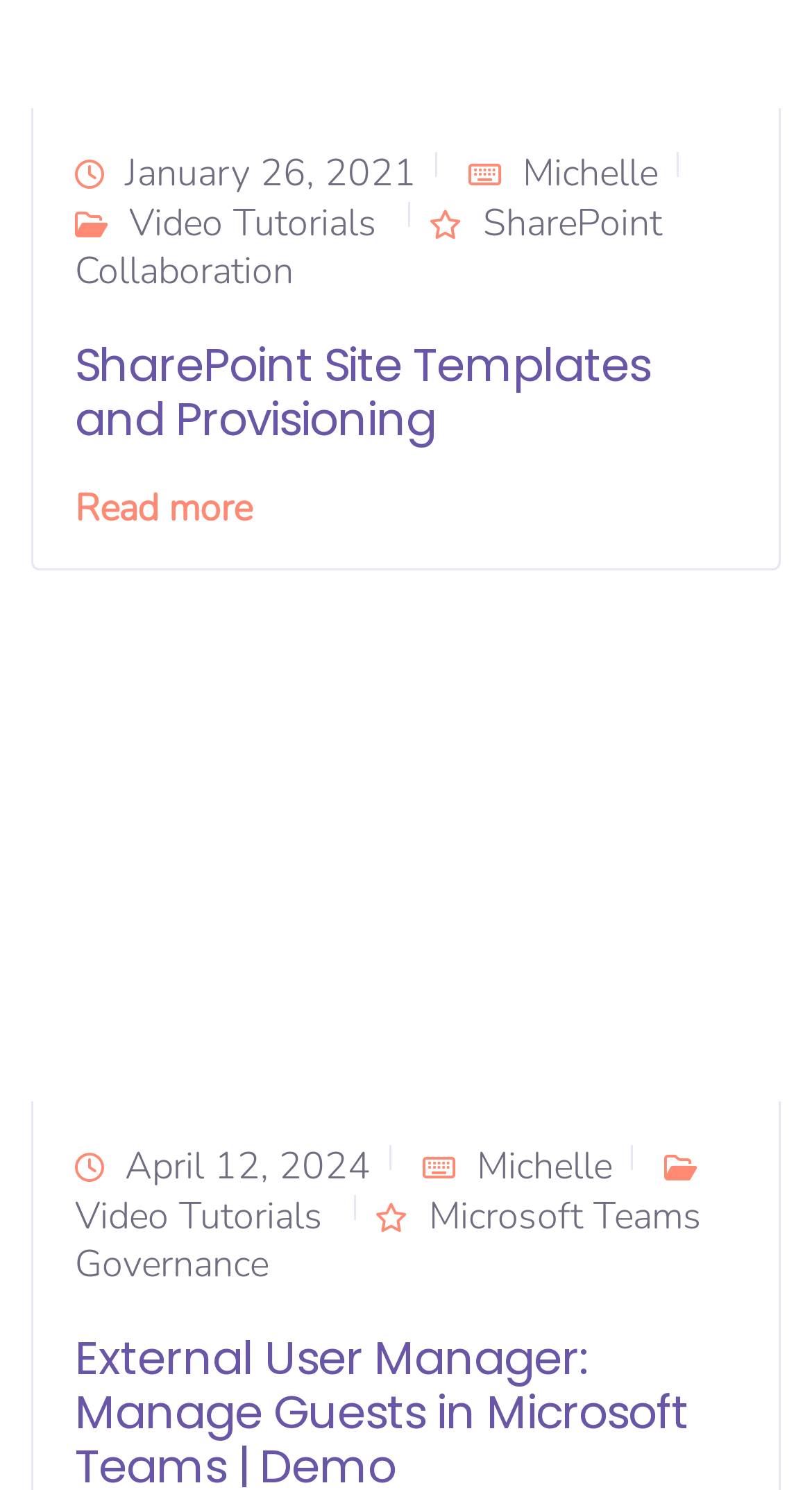What is the date mentioned at the top?
Refer to the image and provide a detailed answer to the question.

I found the date 'January 26, 2021' at the top of the webpage, which is a StaticText element with bounding box coordinates [0.154, 0.1, 0.513, 0.133].